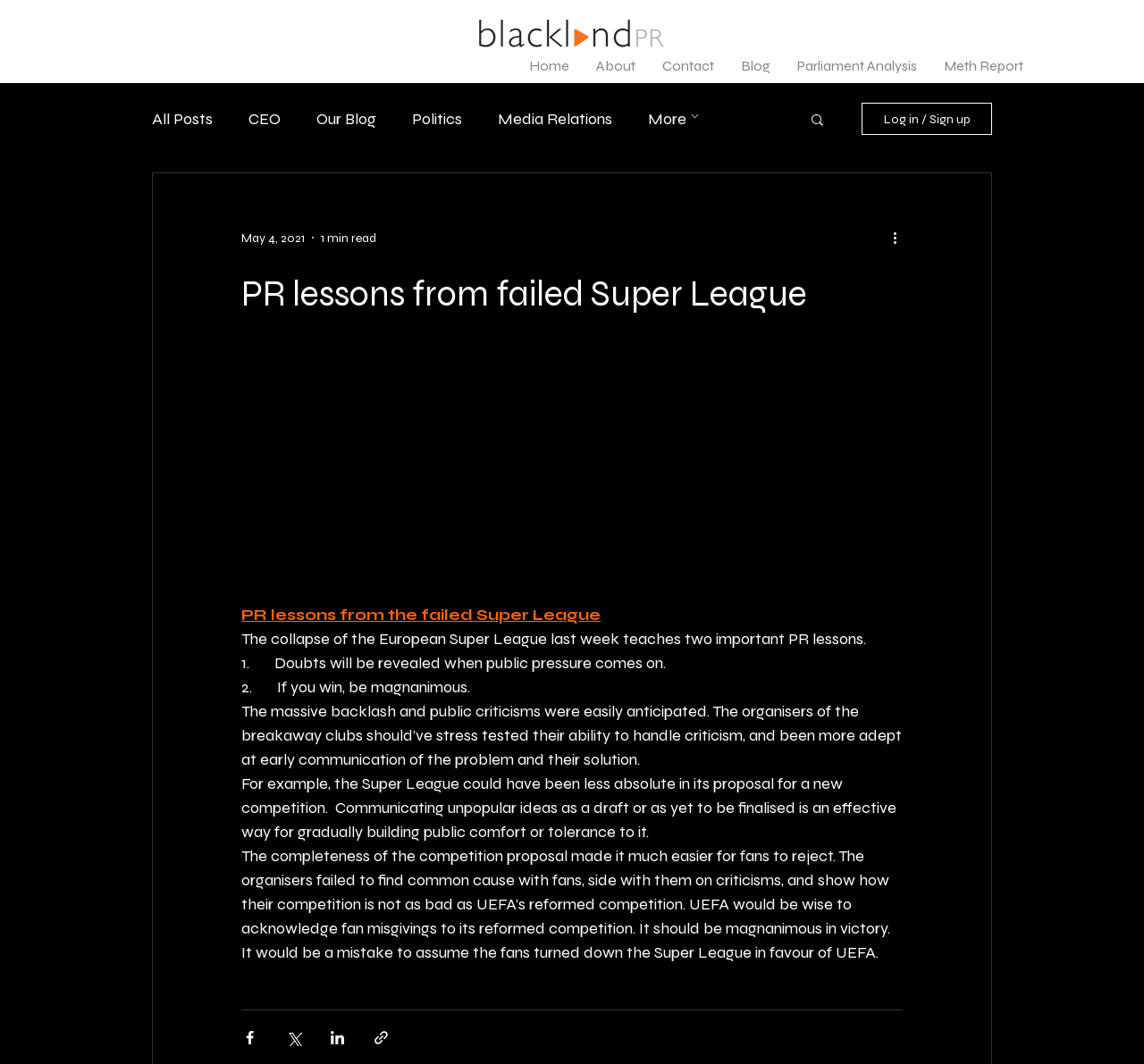What is the name of the public relations company?
Using the image as a reference, answer the question with a short word or phrase.

Blackland Public Relations